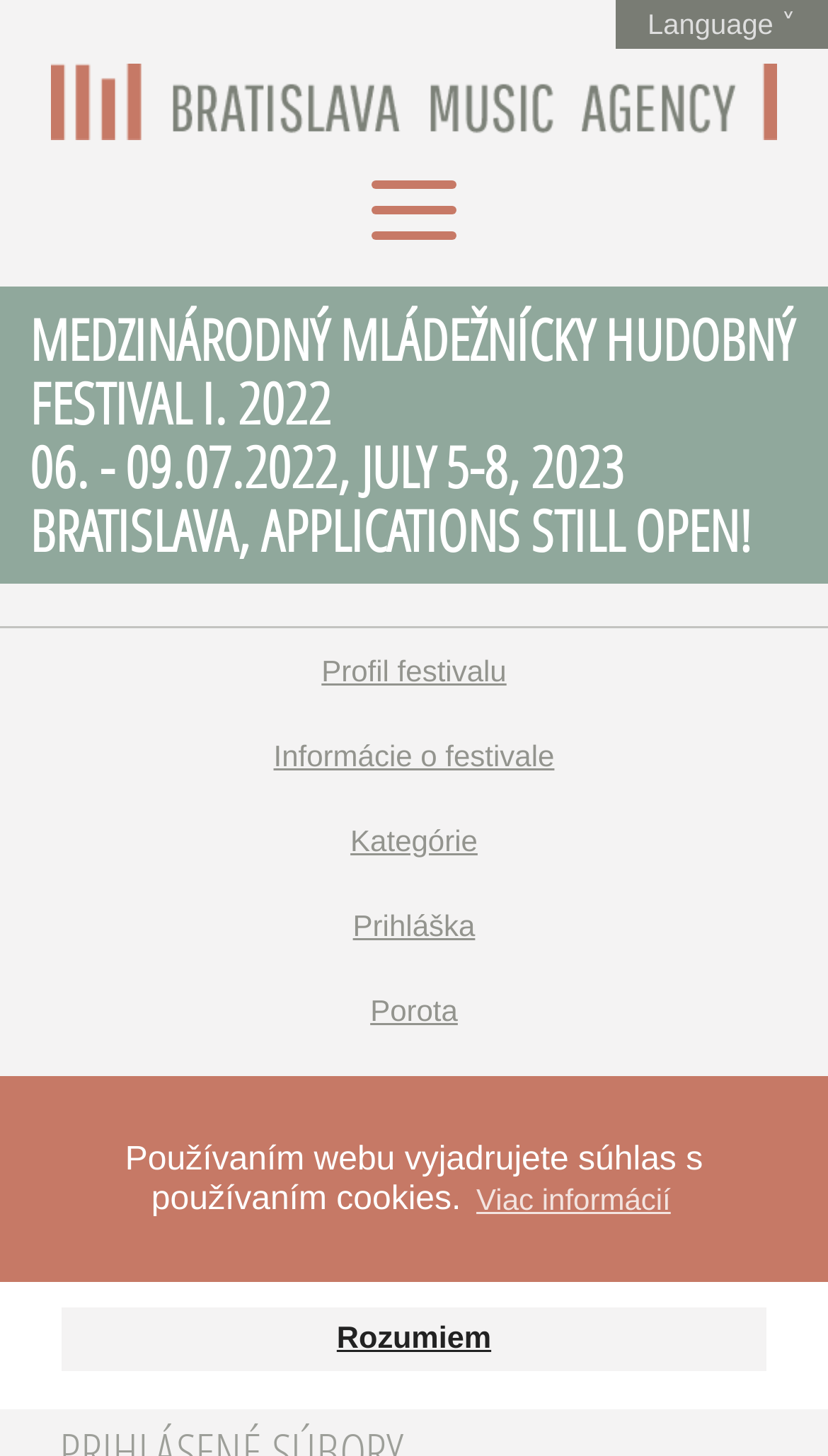Please locate the clickable area by providing the bounding box coordinates to follow this instruction: "click the logo".

[0.036, 0.029, 0.964, 0.116]